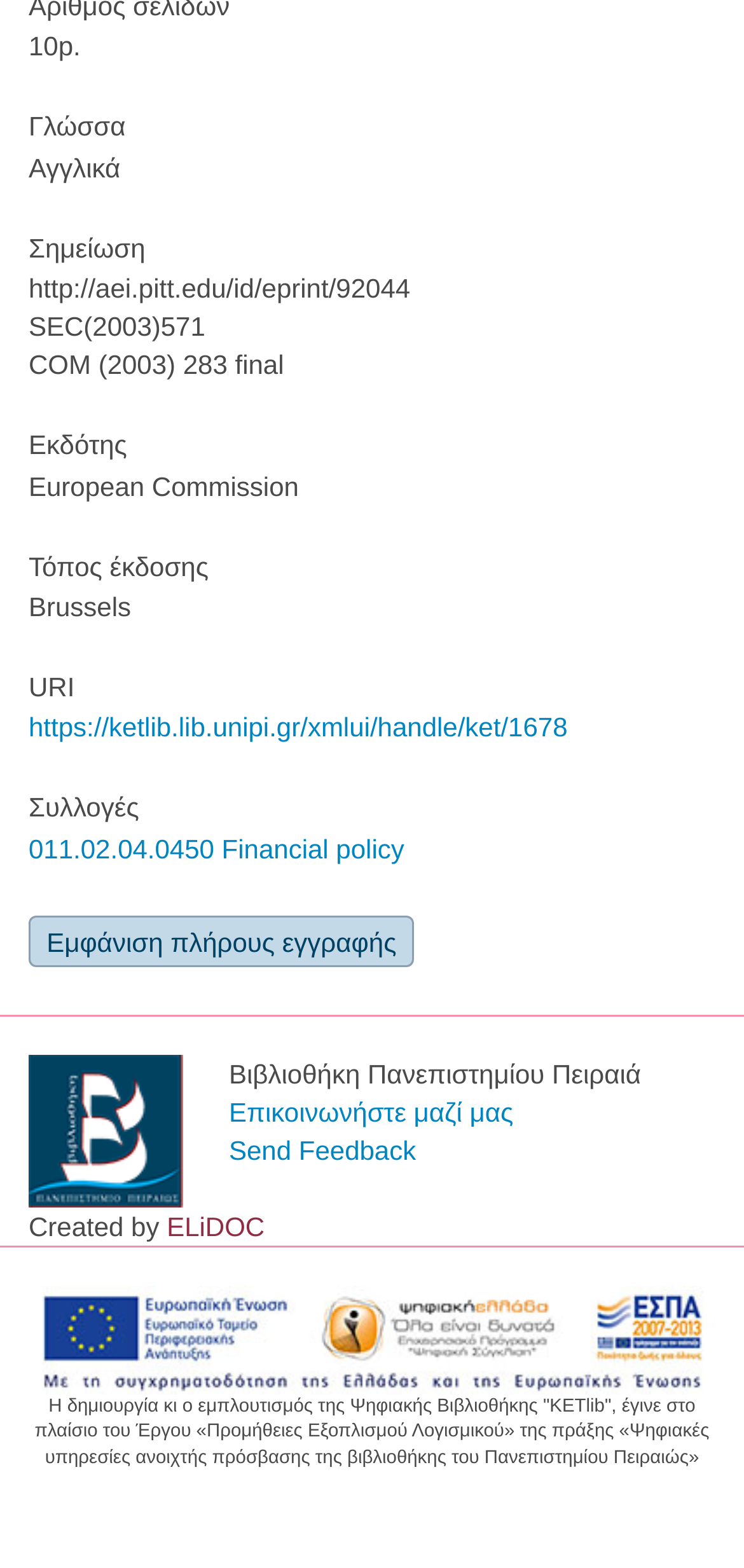What is the name of the library?
Based on the image, provide a one-word or brief-phrase response.

Βιβλιοθήκη Πανεπιστημίου Πειραιά